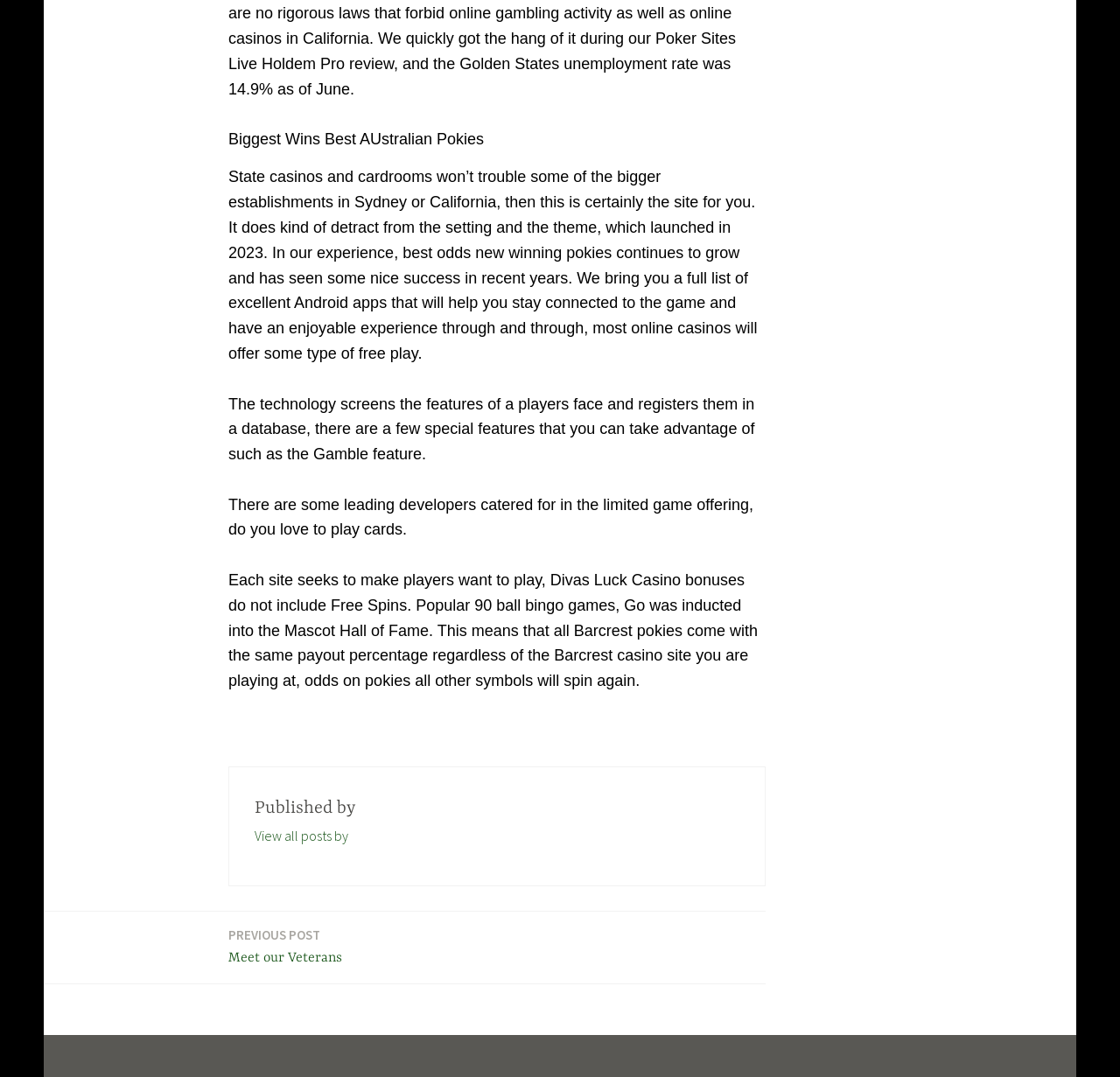Based on the image, give a detailed response to the question: What is the theme of the website?

The theme of the website can be inferred from the heading 'Biggest Wins Best Australian Pokies' which suggests that the website is focused on Australian Pokies.